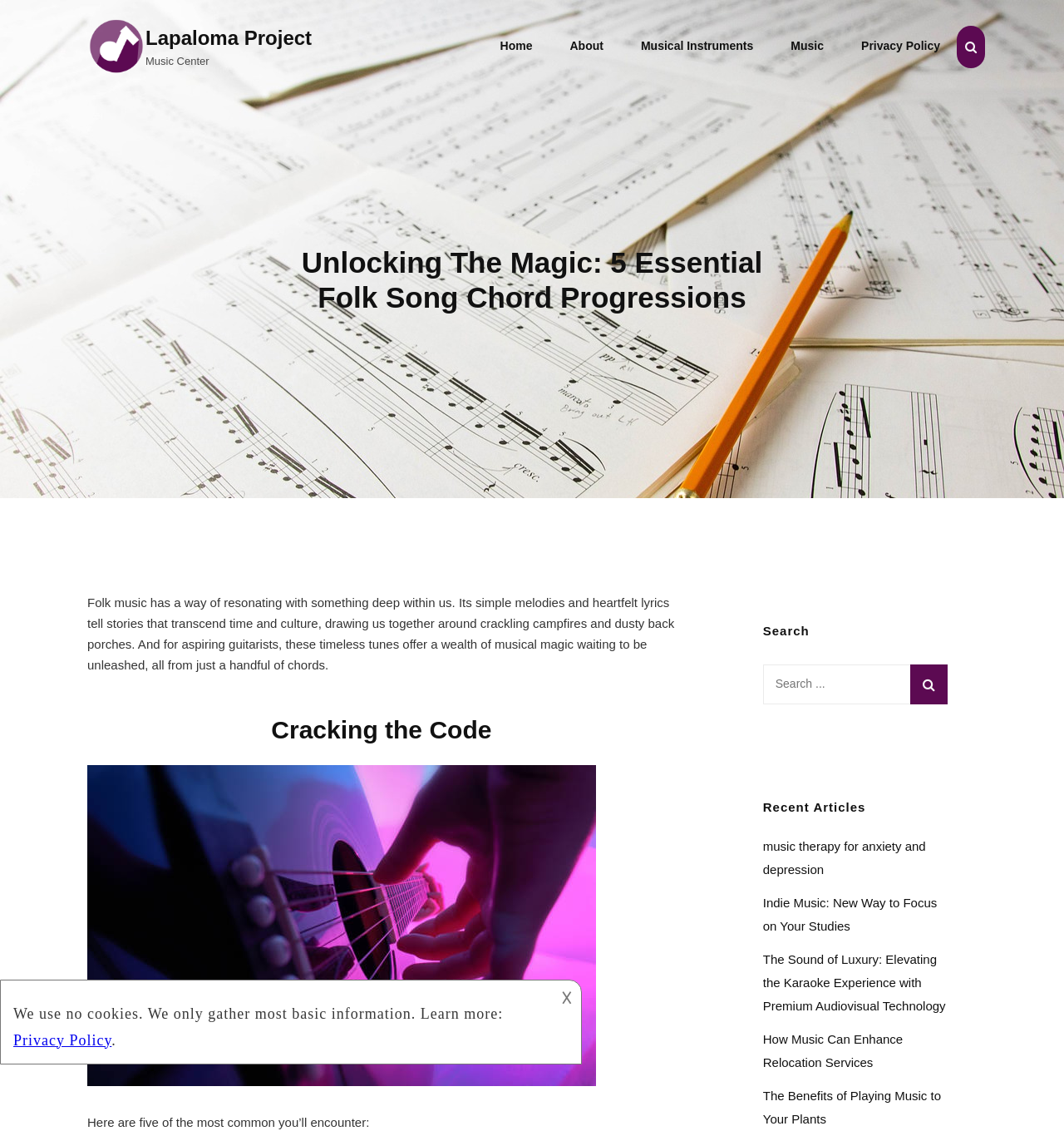Can you specify the bounding box coordinates for the region that should be clicked to fulfill this instruction: "Click the Lapaloma Project logo".

[0.082, 0.015, 0.137, 0.067]